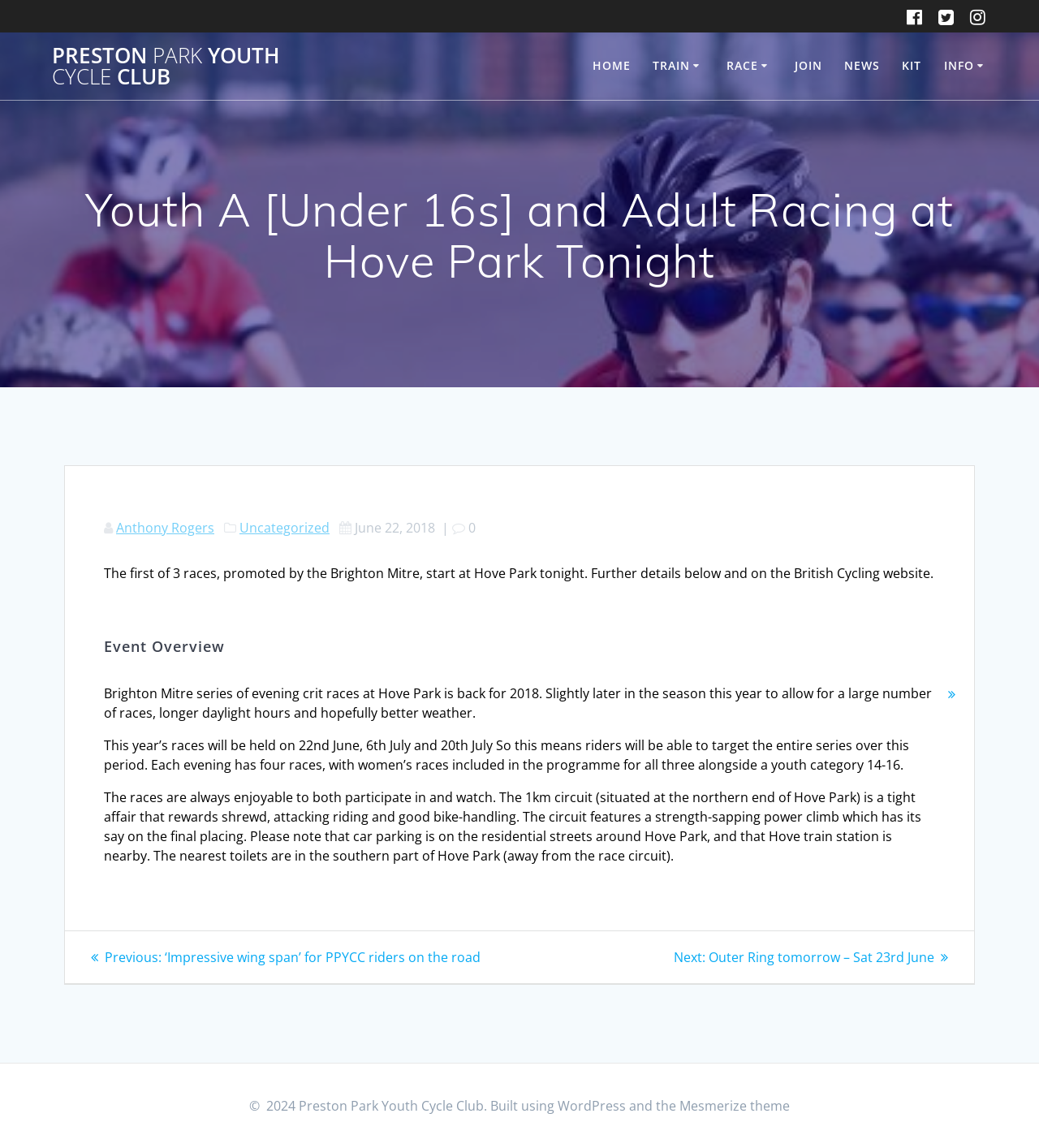Highlight the bounding box coordinates of the region I should click on to meet the following instruction: "Check the NEWS section".

[0.813, 0.05, 0.847, 0.066]